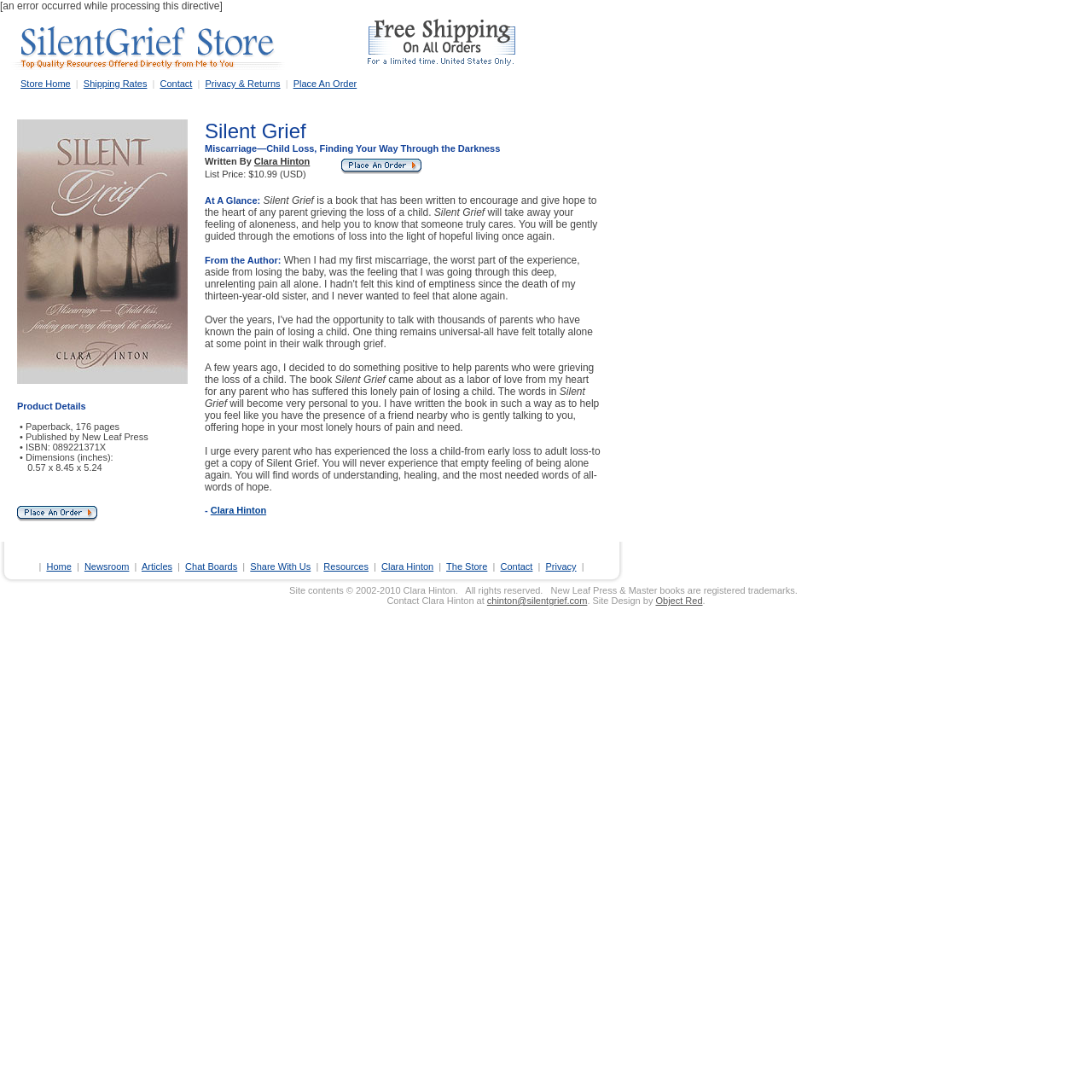Find the bounding box coordinates of the area that needs to be clicked in order to achieve the following instruction: "Place an order". The coordinates should be specified as four float numbers between 0 and 1, i.e., [left, top, right, bottom].

[0.016, 0.469, 0.09, 0.482]